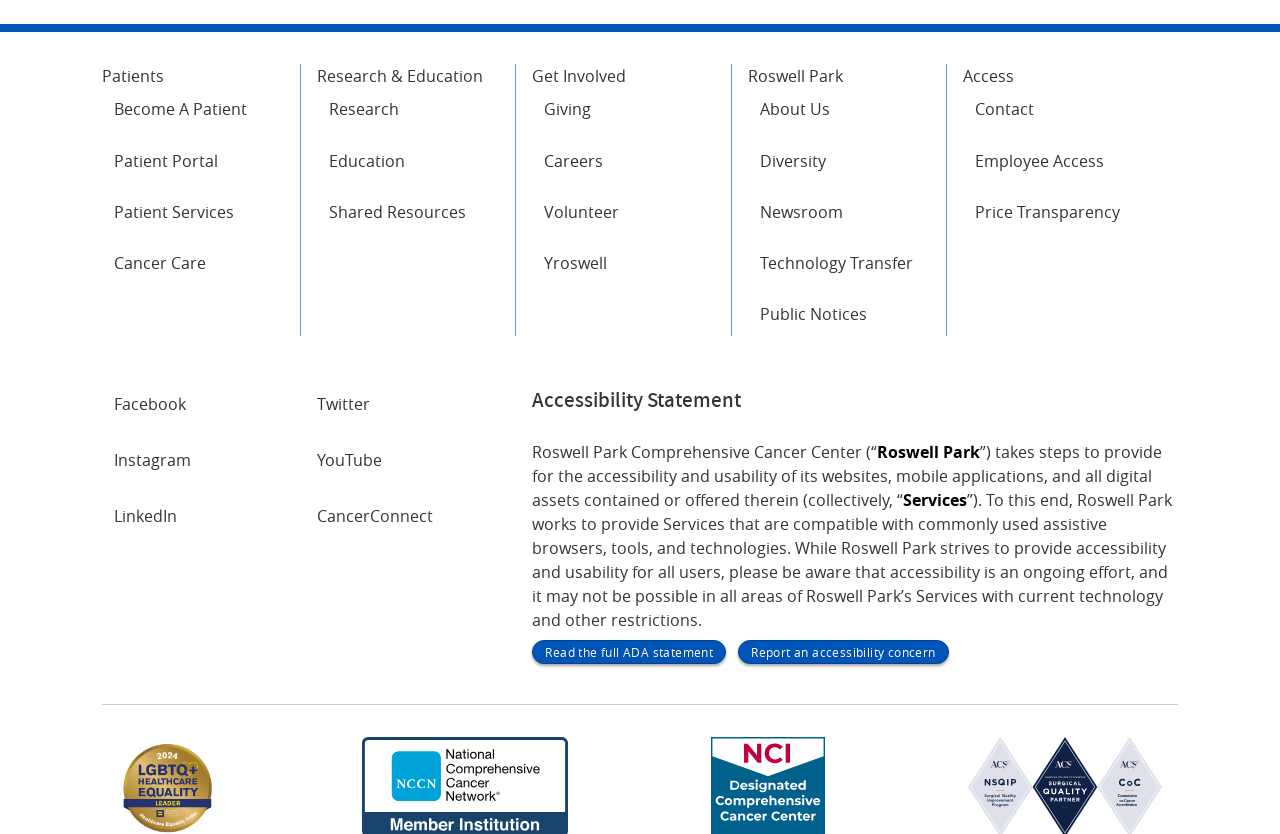Answer the question in one word or a short phrase:
How can users report accessibility concerns?

Report an accessibility concern link